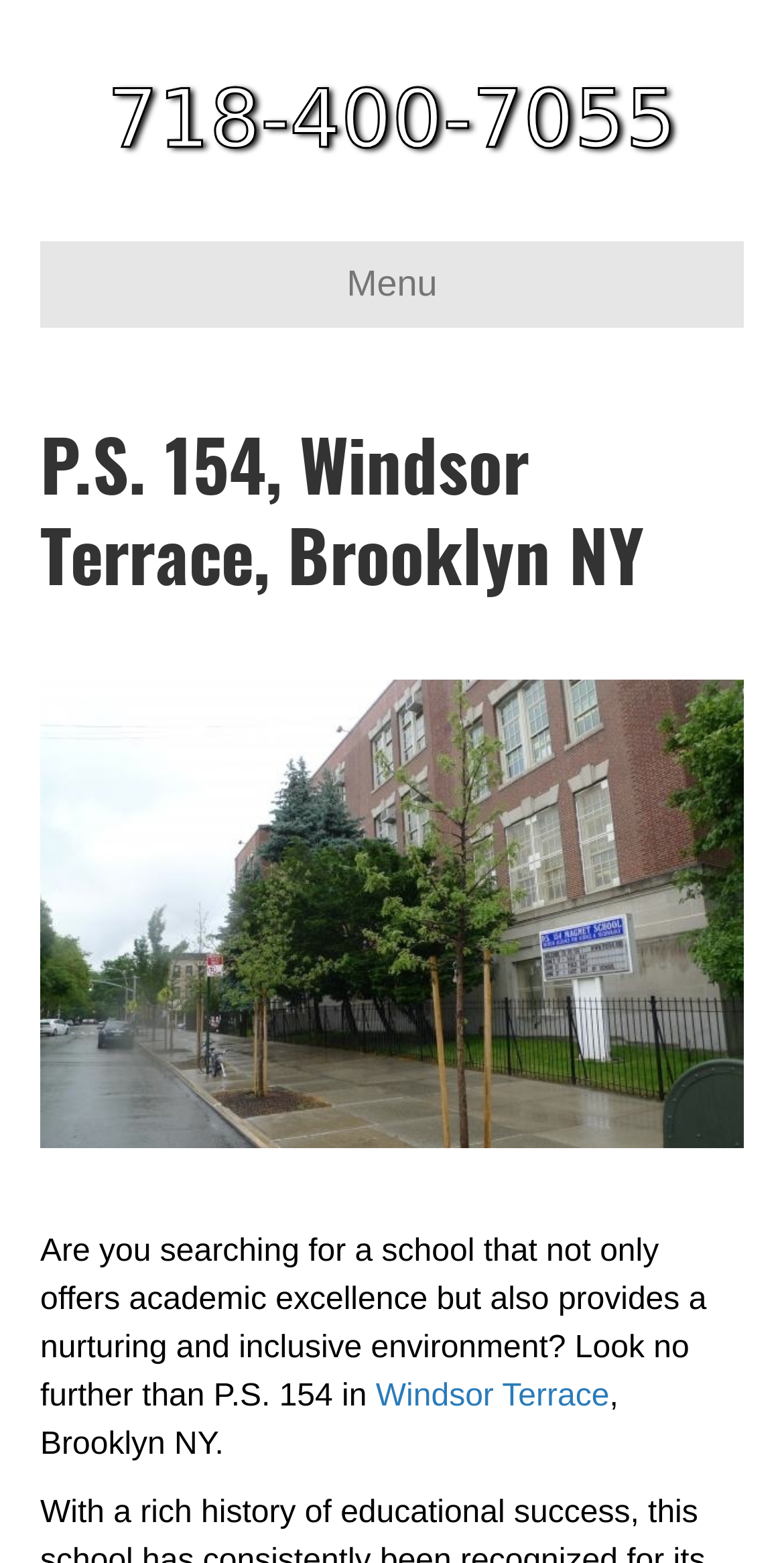What is the name of the neighborhood where P.S. 154 is located?
Look at the webpage screenshot and answer the question with a detailed explanation.

I found the neighborhood name by reading the static text element that mentions 'Windsor Terrace' in the paragraph describing the school.